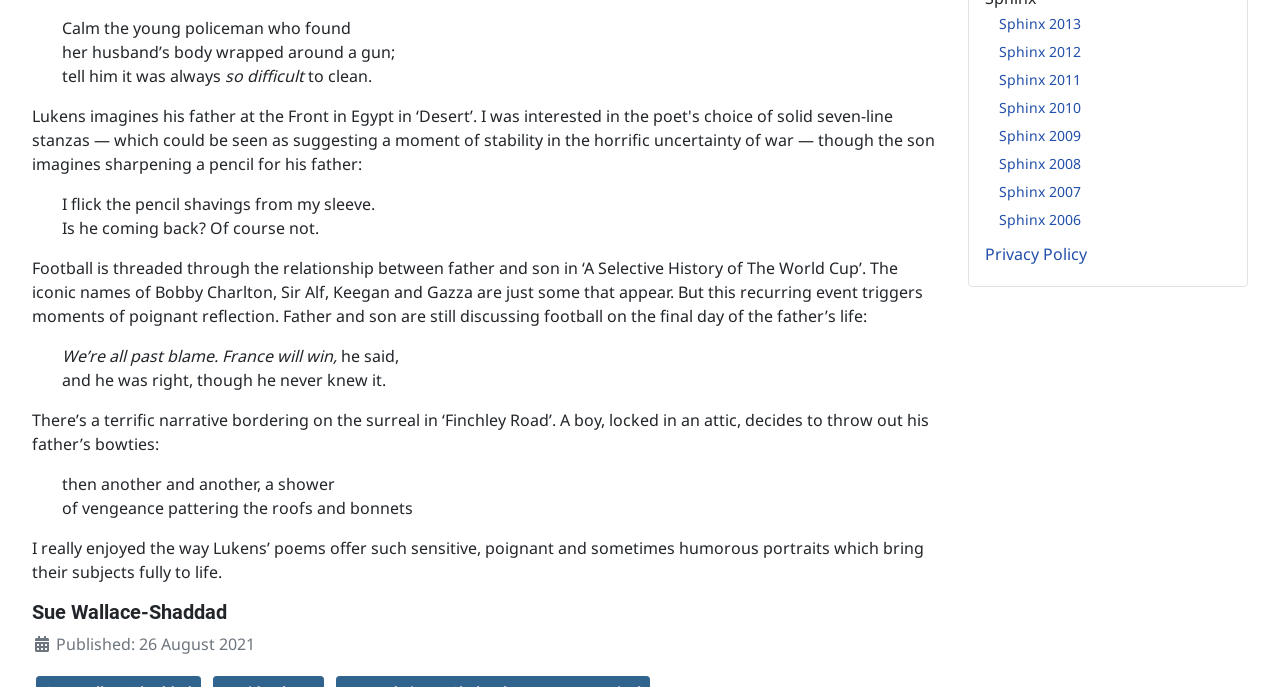Identify the bounding box for the element characterized by the following description: "Sphinx 2006".

[0.78, 0.306, 0.845, 0.333]